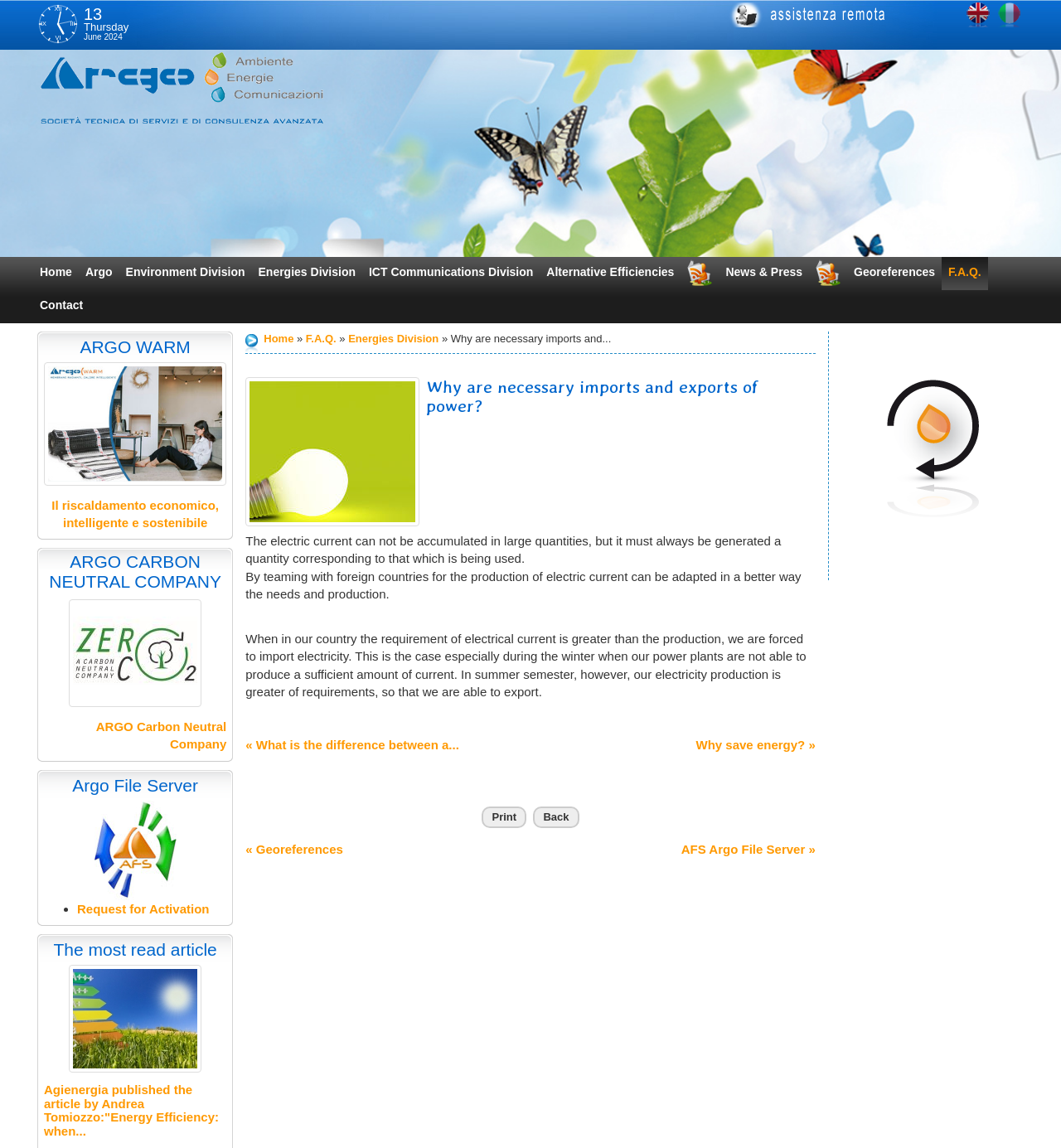Please identify the bounding box coordinates of the element's region that should be clicked to execute the following instruction: "Read the 'Why are necessary imports and exports of power?' article". The bounding box coordinates must be four float numbers between 0 and 1, i.e., [left, top, right, bottom].

[0.231, 0.328, 0.396, 0.458]